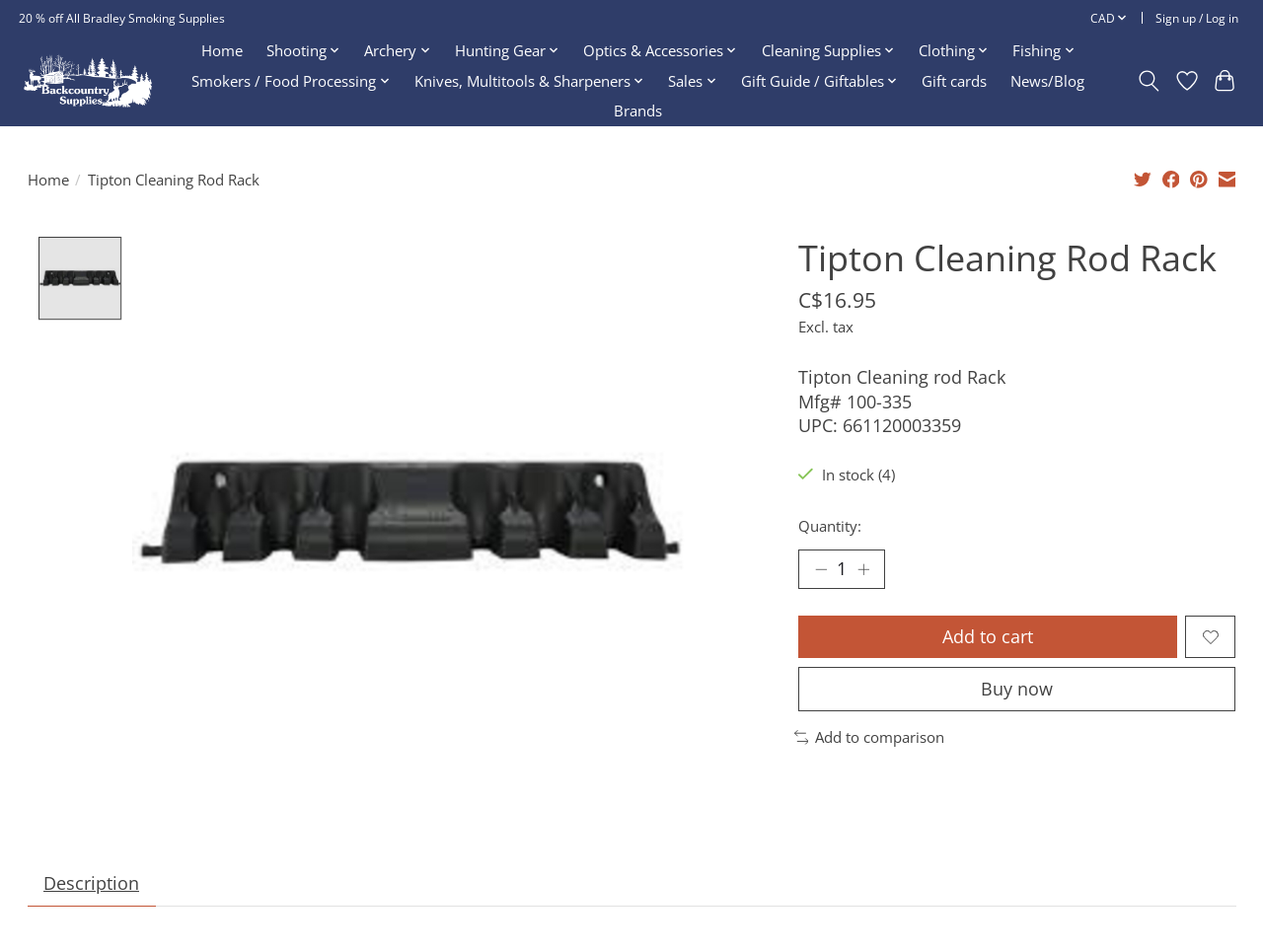Determine the bounding box coordinates of the element that should be clicked to execute the following command: "Sign up or log in".

[0.911, 0.006, 0.985, 0.031]